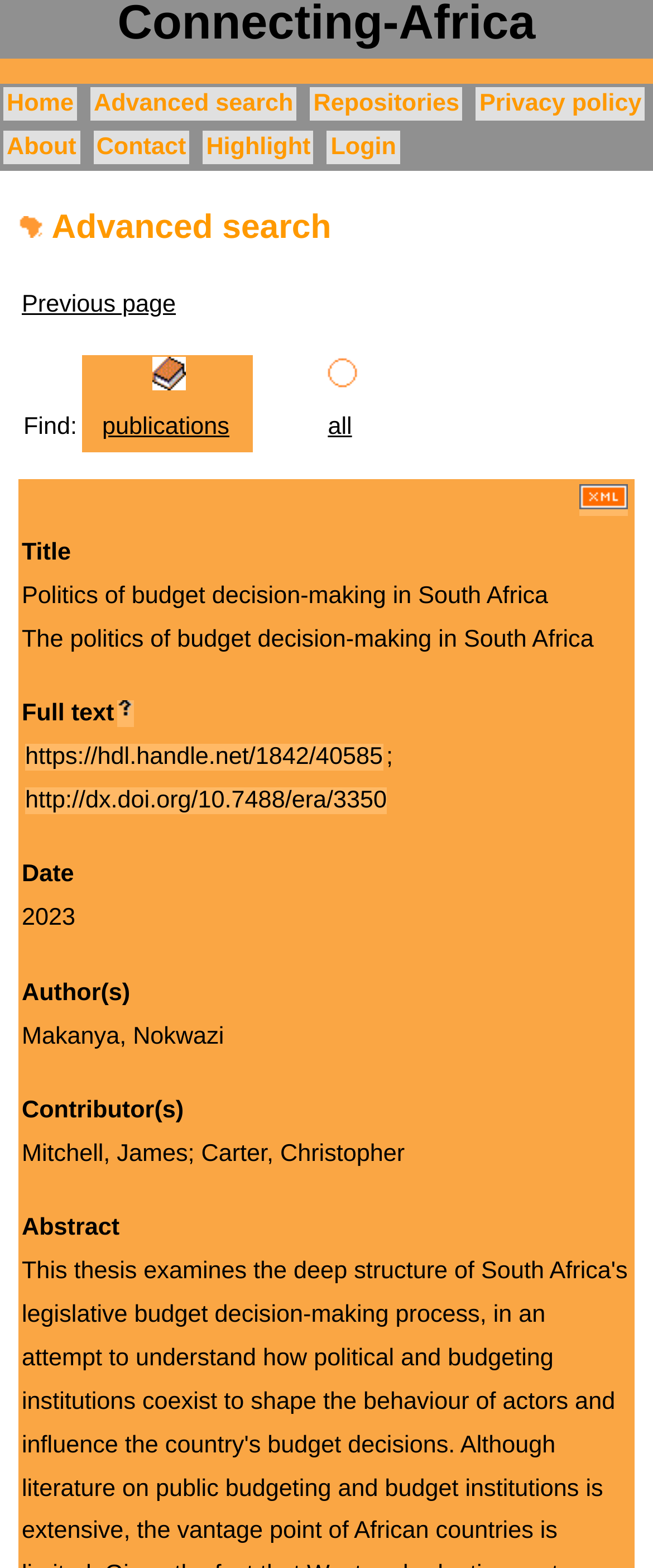What is the title of the first search result?
Please look at the screenshot and answer in one word or a short phrase.

Politics of budget decision-making in South Africa